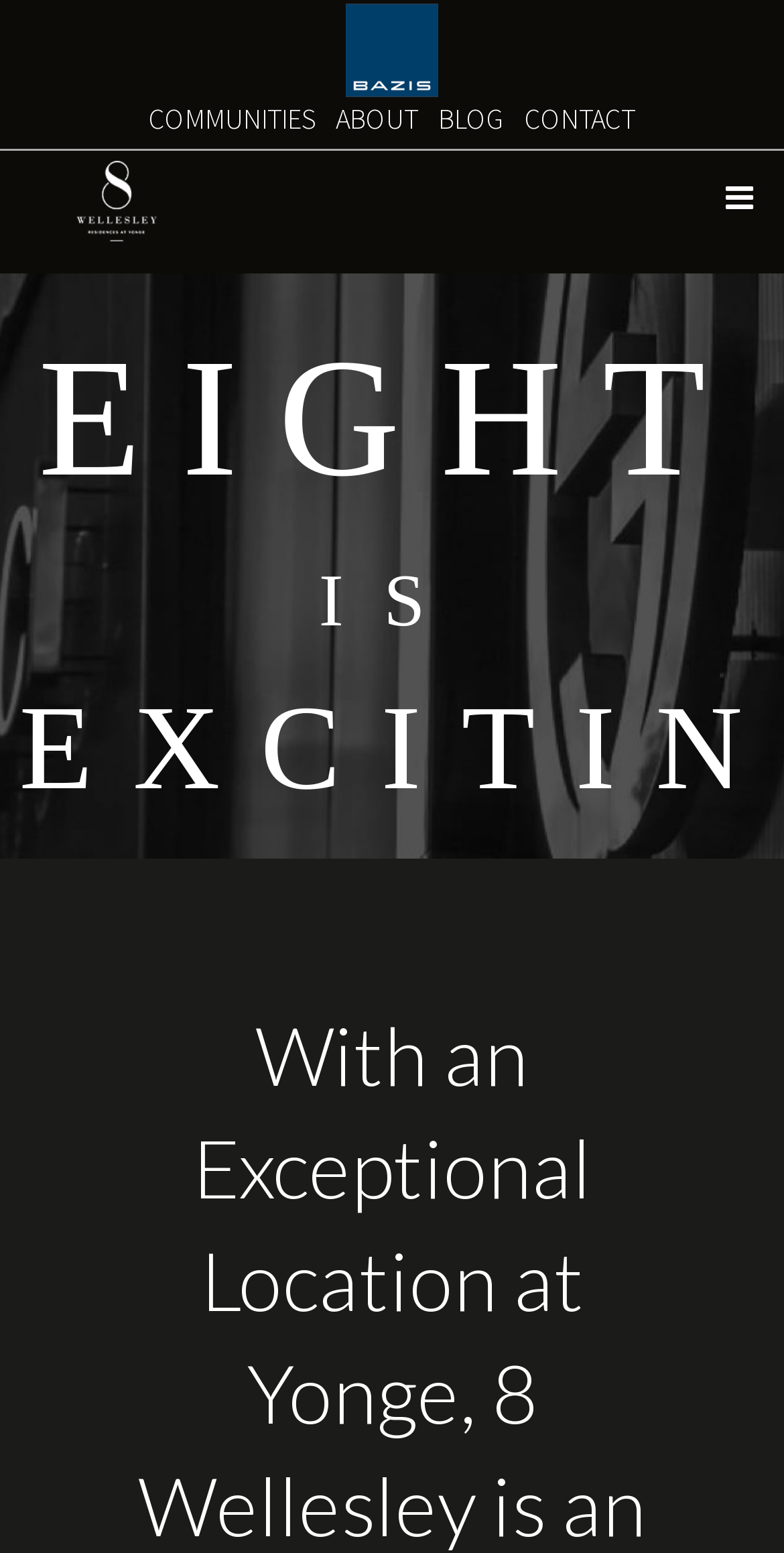For the following element description, predict the bounding box coordinates in the format (top-left x, top-left y, bottom-right x, bottom-right y). All values should be floating point numbers between 0 and 1. Description: parent_node: COMMUNITIES

[0.441, 0.017, 0.559, 0.041]